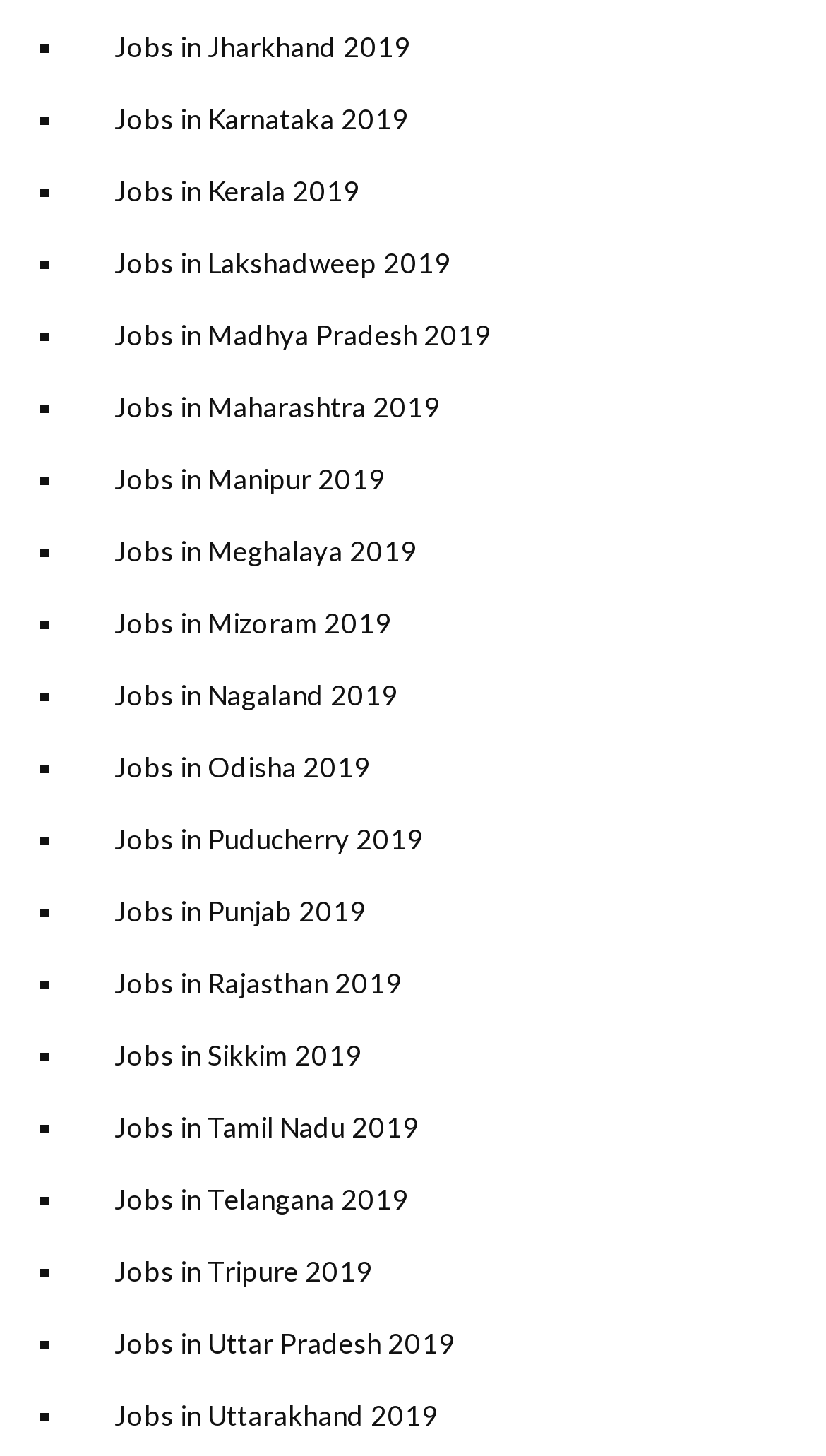From the element description Jobs in Lakshadweep 2019, predict the bounding box coordinates of the UI element. The coordinates must be specified in the format (top-left x, top-left y, bottom-right x, bottom-right y) and should be within the 0 to 1 range.

[0.087, 0.156, 0.964, 0.205]